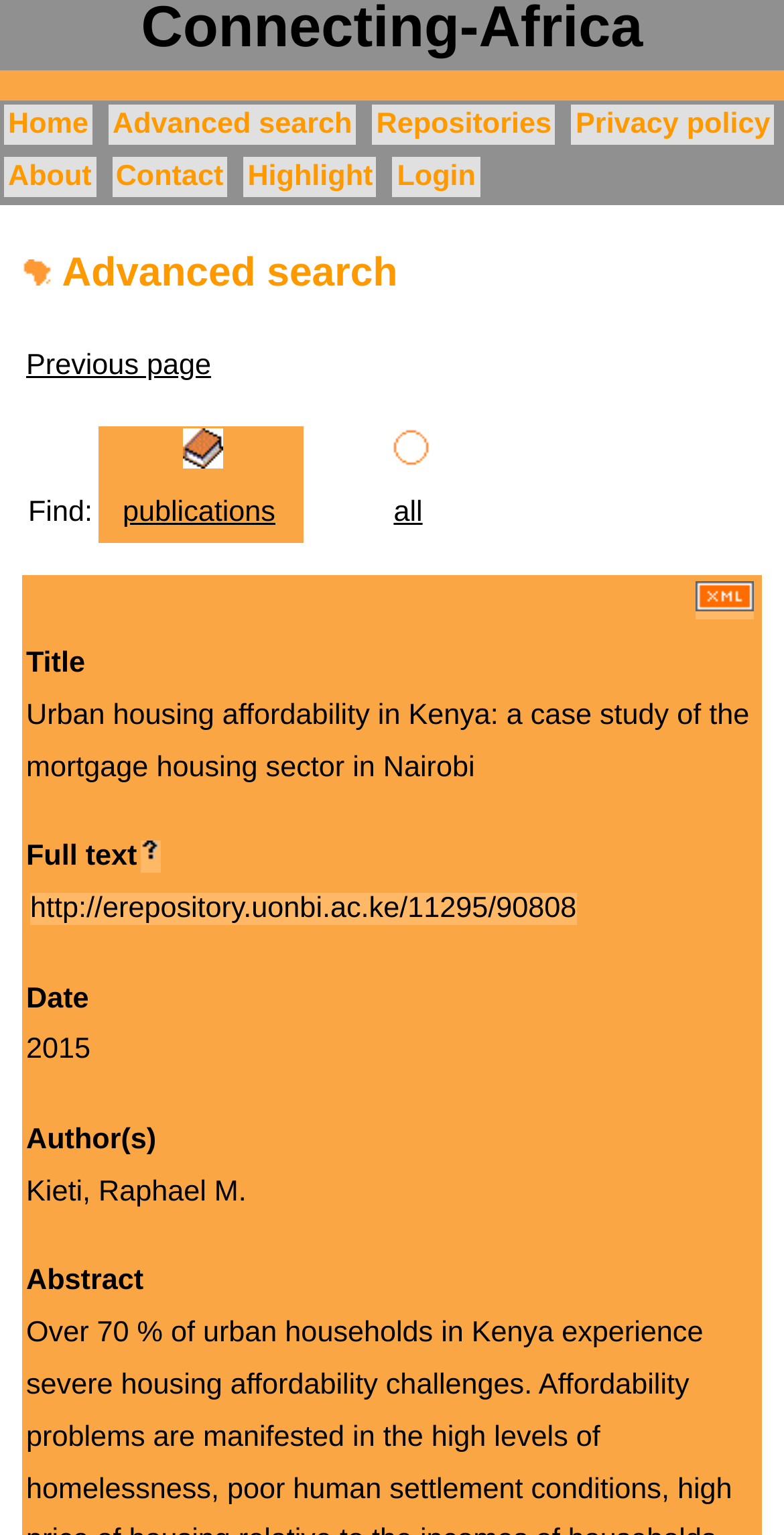Find the bounding box coordinates of the element I should click to carry out the following instruction: "View the full text of the publication".

[0.038, 0.582, 0.735, 0.603]